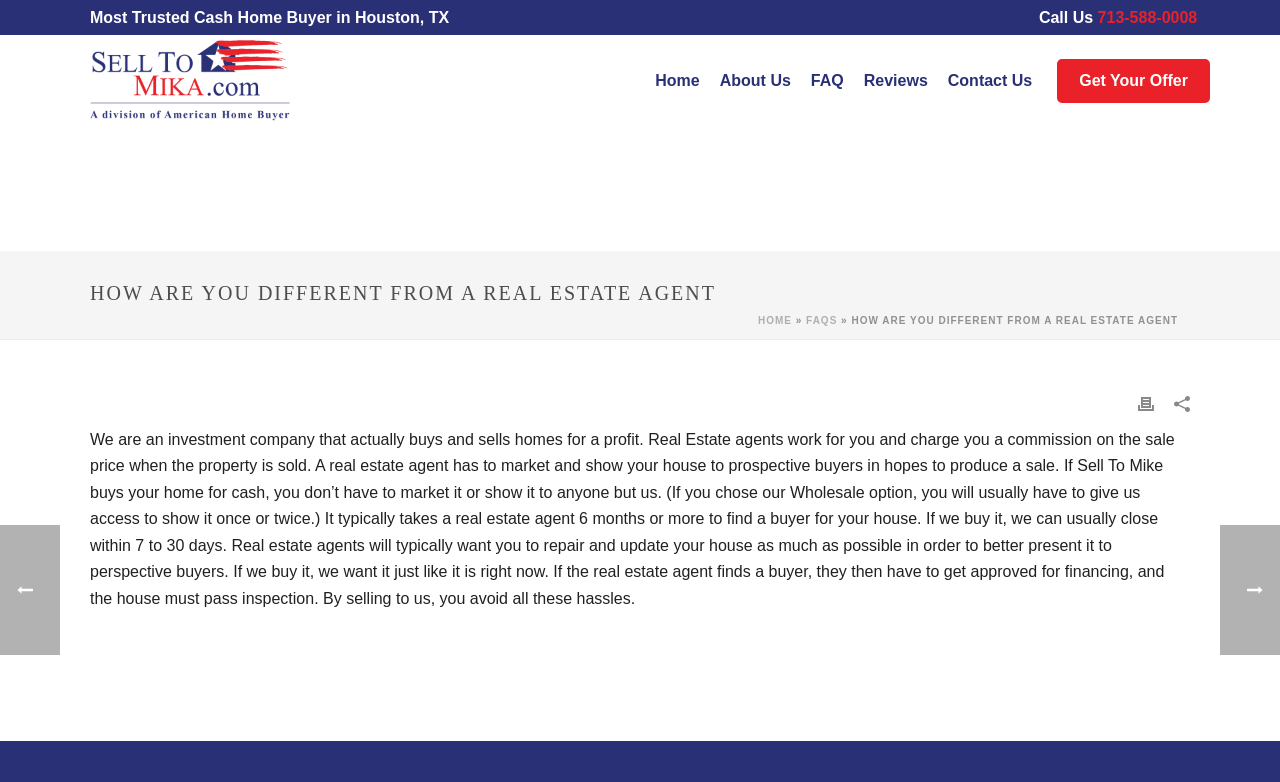How many links are in the top navigation menu?
Please provide a detailed and thorough answer to the question.

I counted the links in the top navigation menu, which are 'Home', 'About Us', 'FAQ', 'Reviews', and 'Contact Us'. There are 5 links in total.